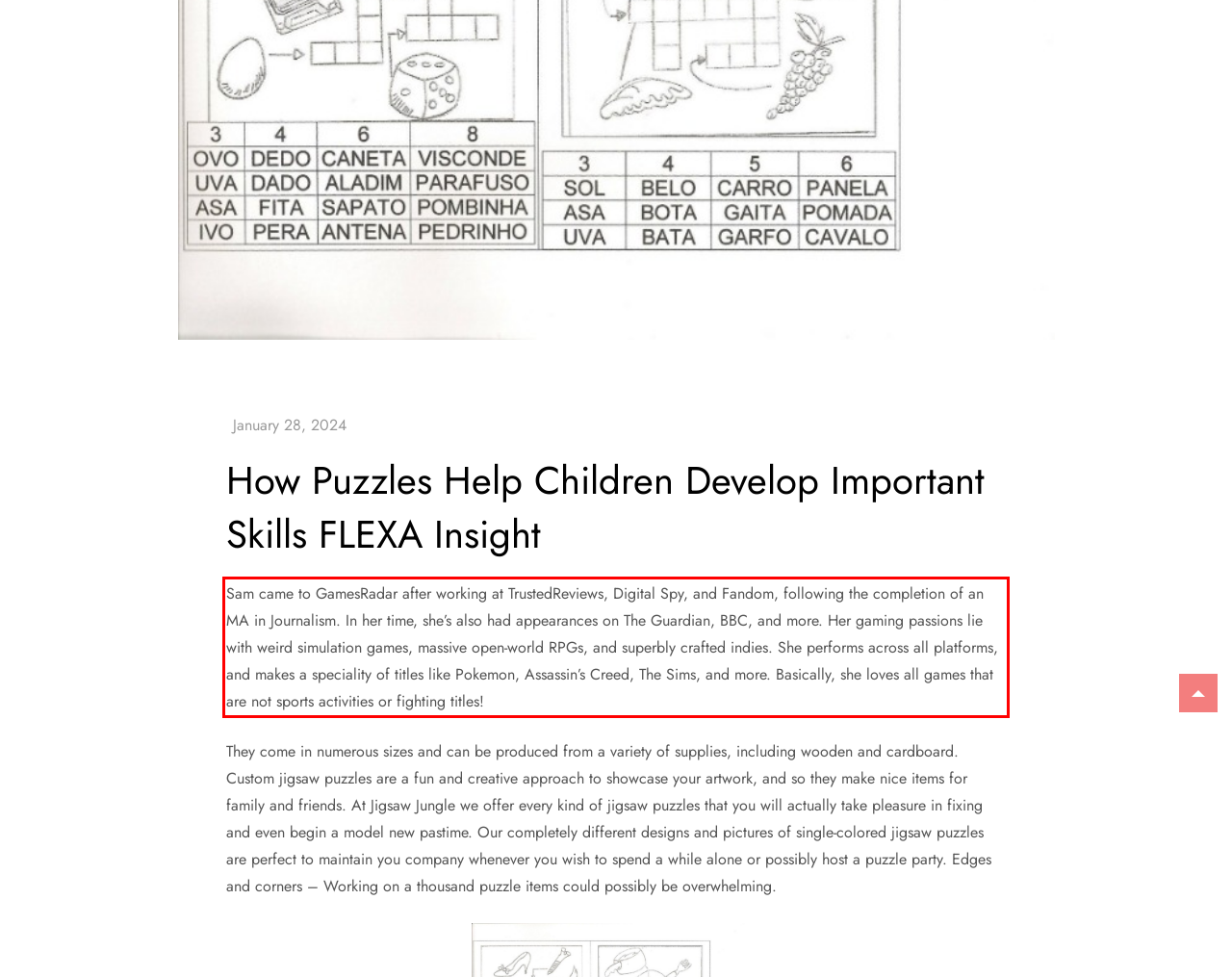There is a UI element on the webpage screenshot marked by a red bounding box. Extract and generate the text content from within this red box.

Sam came to GamesRadar after working at TrustedReviews, Digital Spy, and Fandom, following the completion of an MA in Journalism. In her time, she’s also had appearances on The Guardian, BBC, and more. Her gaming passions lie with weird simulation games, massive open-world RPGs, and superbly crafted indies. She performs across all platforms, and makes a speciality of titles like Pokemon, Assassin’s Creed, The Sims, and more. Basically, she loves all games that are not sports activities or fighting titles!